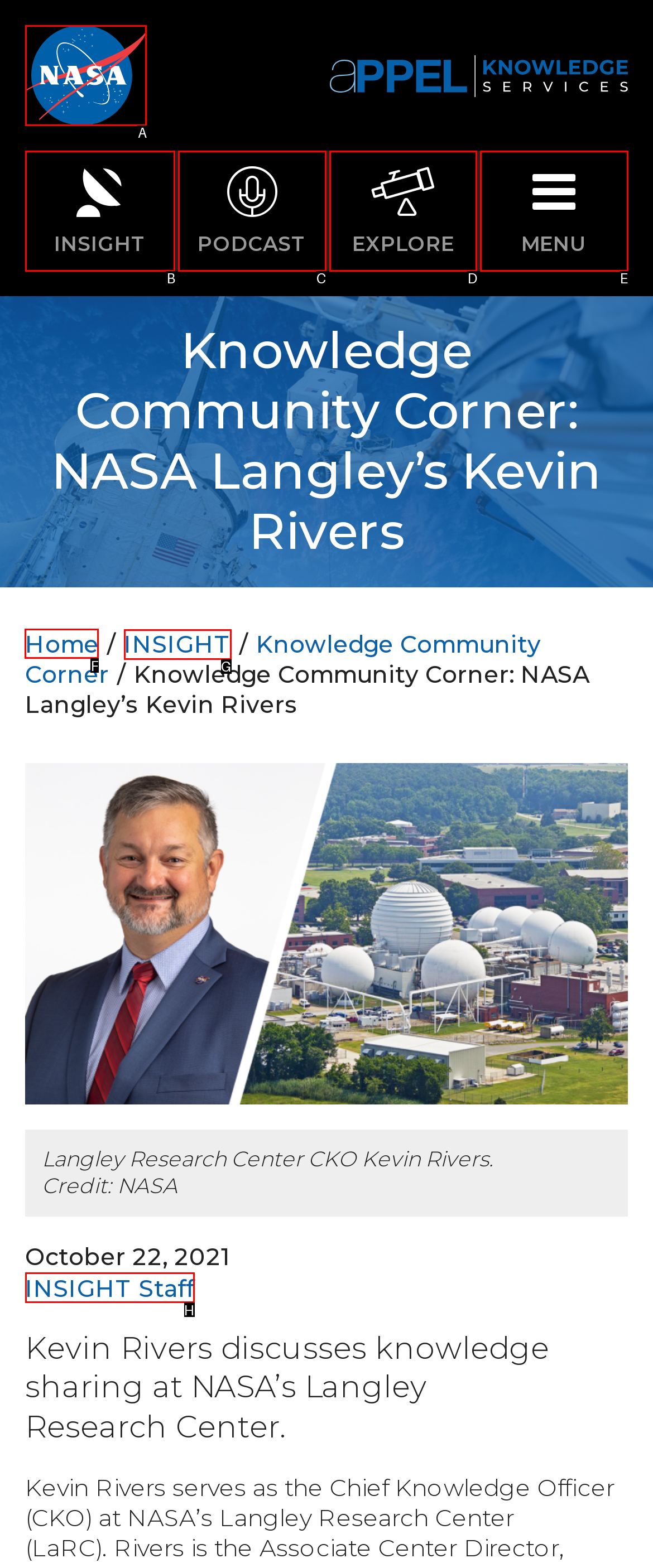Based on the choices marked in the screenshot, which letter represents the correct UI element to perform the task: Visit the Home page?

F